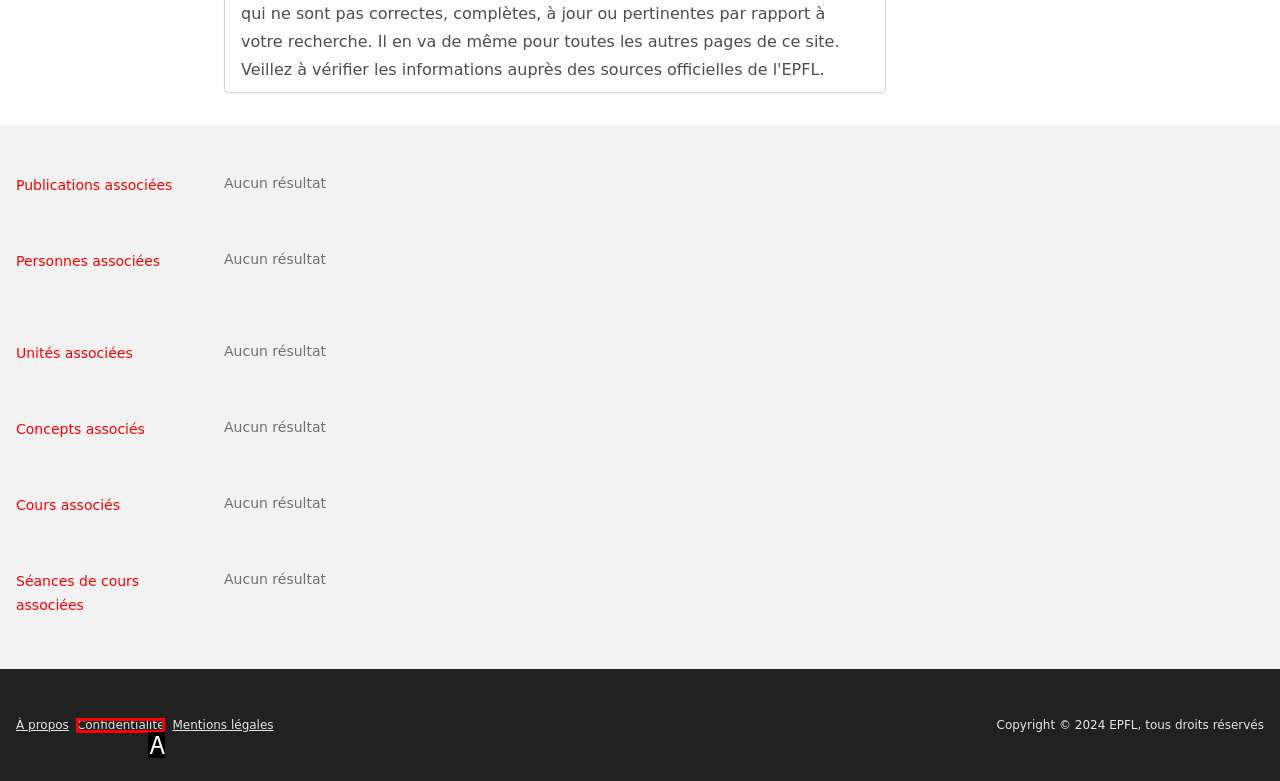Find the option that fits the given description: Confidentialité
Answer with the letter representing the correct choice directly.

A